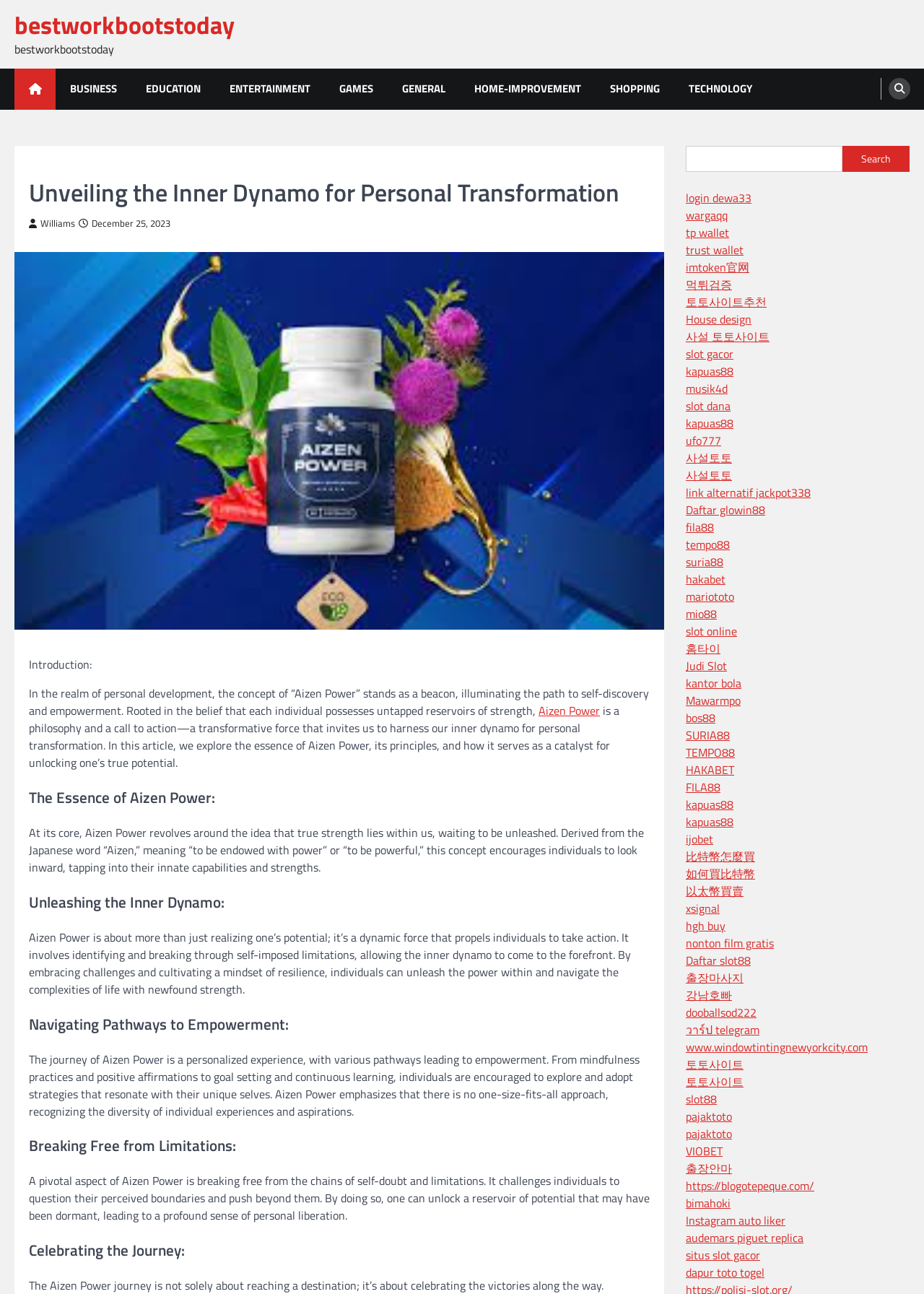Explain the webpage's design and content in an elaborate manner.

This webpage is focused on personal development, specifically introducing the concept of "Aizen Power" as a transformative force for self-discovery and empowerment. The page is divided into sections, each with a heading that explores a different aspect of Aizen Power.

At the top of the page, there is a navigation menu with links to various categories, including BUSINESS, EDUCATION, ENTERTAINMENT, and more. Below this menu, there is a search bar with a search button.

The main content of the page is divided into sections, each with a heading that summarizes the topic. The first section introduces Aizen Power, describing it as a philosophy and a call to action that invites individuals to harness their inner dynamo for personal transformation. The subsequent sections delve deeper into the concept, exploring its essence, principles, and how it serves as a catalyst for unlocking one's true potential.

Throughout the page, there are links to related topics and resources, including articles, websites, and online platforms. These links are scattered throughout the page, often in the form of buttons or text links.

In the right-hand sidebar, there are more links to various websites, online platforms, and resources, including login options, wallets, and online marketplaces. These links are organized in a vertical list, with each link taking up a small amount of space.

Overall, the webpage is focused on providing information and resources related to personal development and Aizen Power, with a clear structure and organization that makes it easy to navigate.